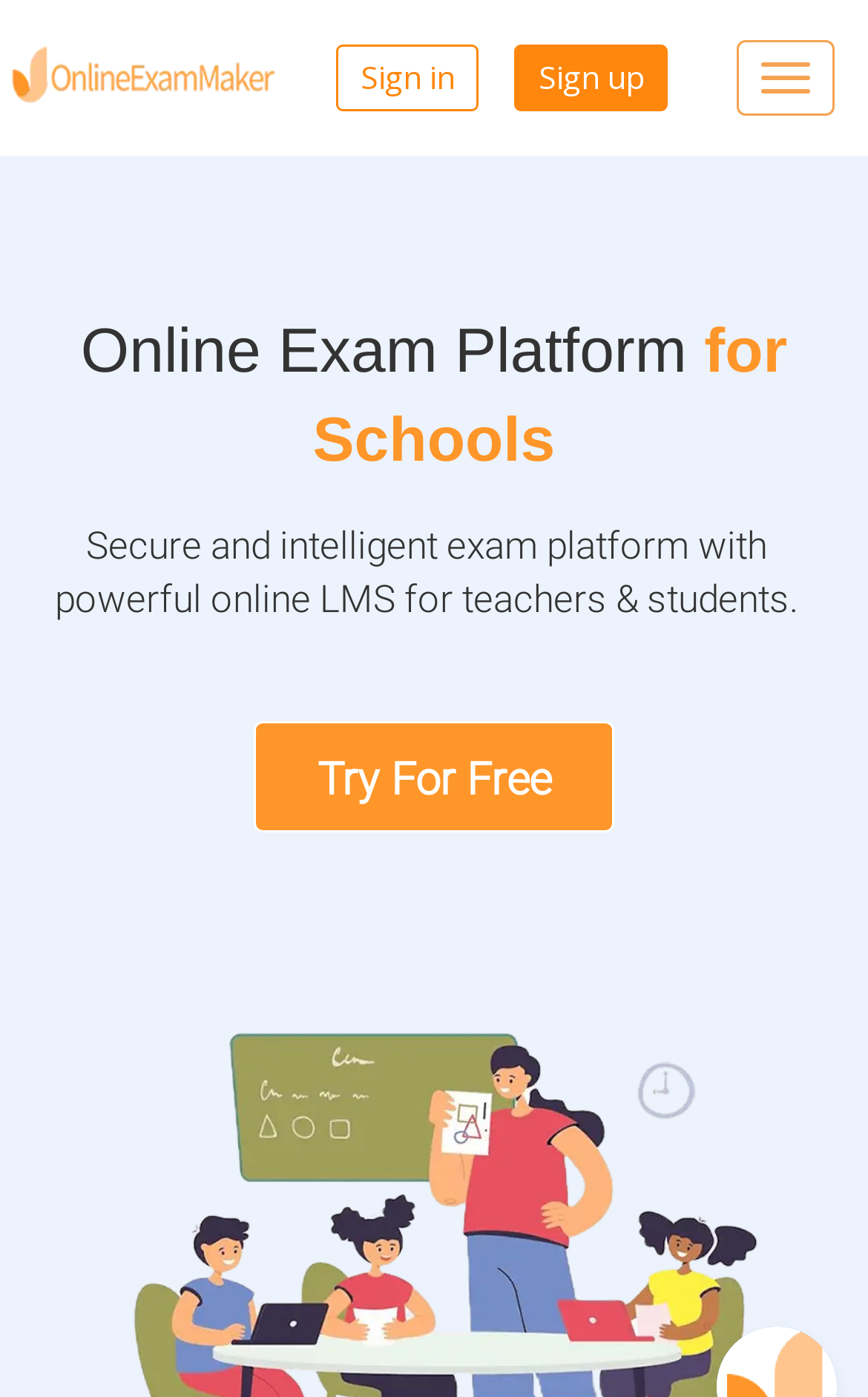Bounding box coordinates are specified in the format (top-left x, top-left y, bottom-right x, bottom-right y). All values are floating point numbers bounded between 0 and 1. Please provide the bounding box coordinate of the region this sentence describes: Toggle navigation

[0.849, 0.029, 0.962, 0.083]